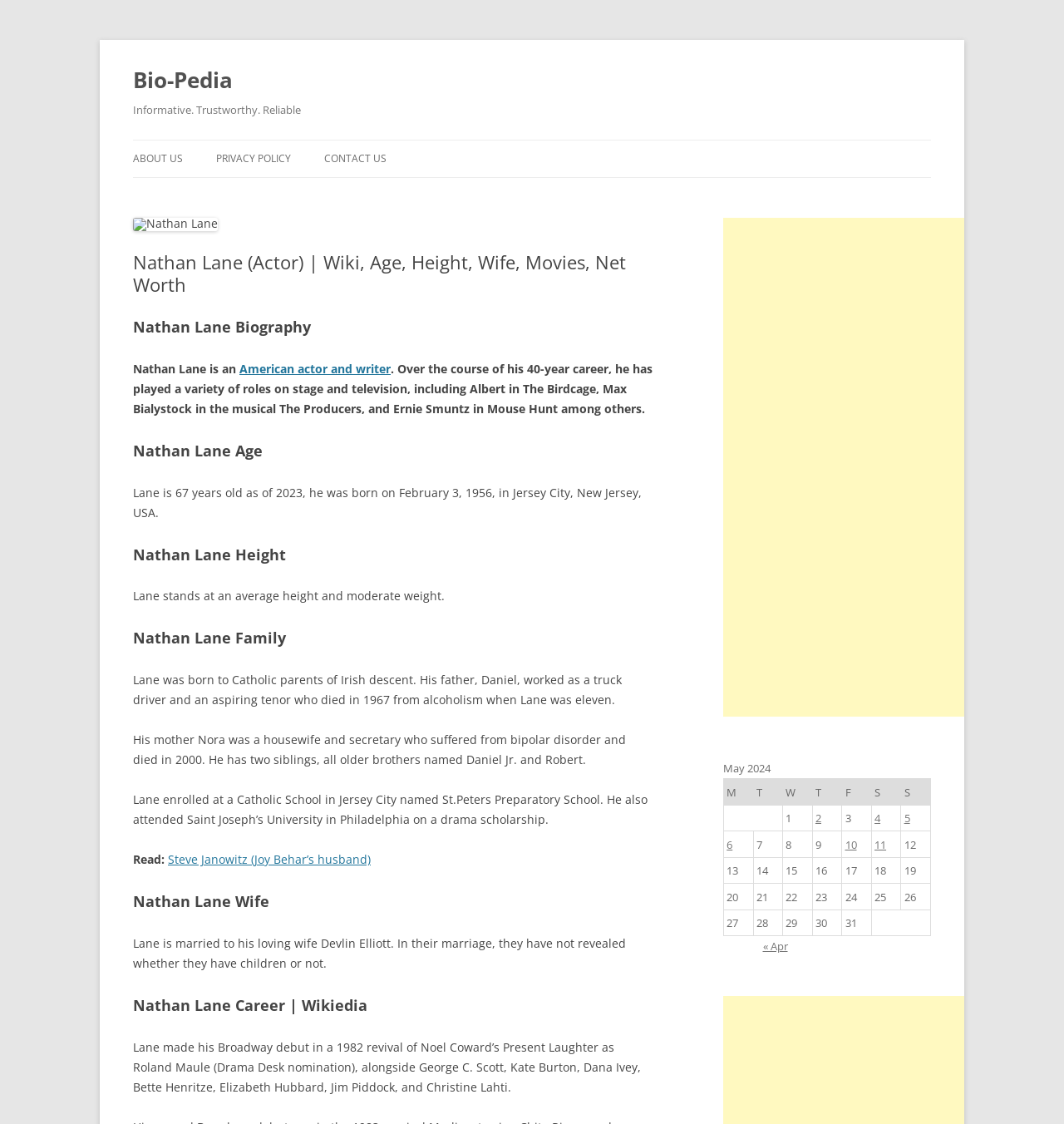Give a detailed account of the webpage.

This webpage is about Nathan Lane, an American actor and writer. At the top, there is a heading "Bio-Pedia" followed by a link with the same text. Below this, there is another heading "Informative. Trustworthy. Reliable". A link "Skip to content" is placed in the middle of the page. 

On the left side, there are three links: "ABOUT US", "PRIVACY POLICY", and "CONTACT US". Below these links, there is a header section with an image of Nathan Lane, a heading with his name, and a subheading "Nathan Lane Biography". 

The main content of the page is divided into sections, each with a heading describing a different aspect of Nathan Lane's life, such as his age, height, family, wife, and career. The text in each section provides detailed information about the corresponding topic. 

On the right side, there is a table with a caption "May 2024" and seven rows, each representing a day of the week. The table cells contain links to posts published on specific dates in May 2024.